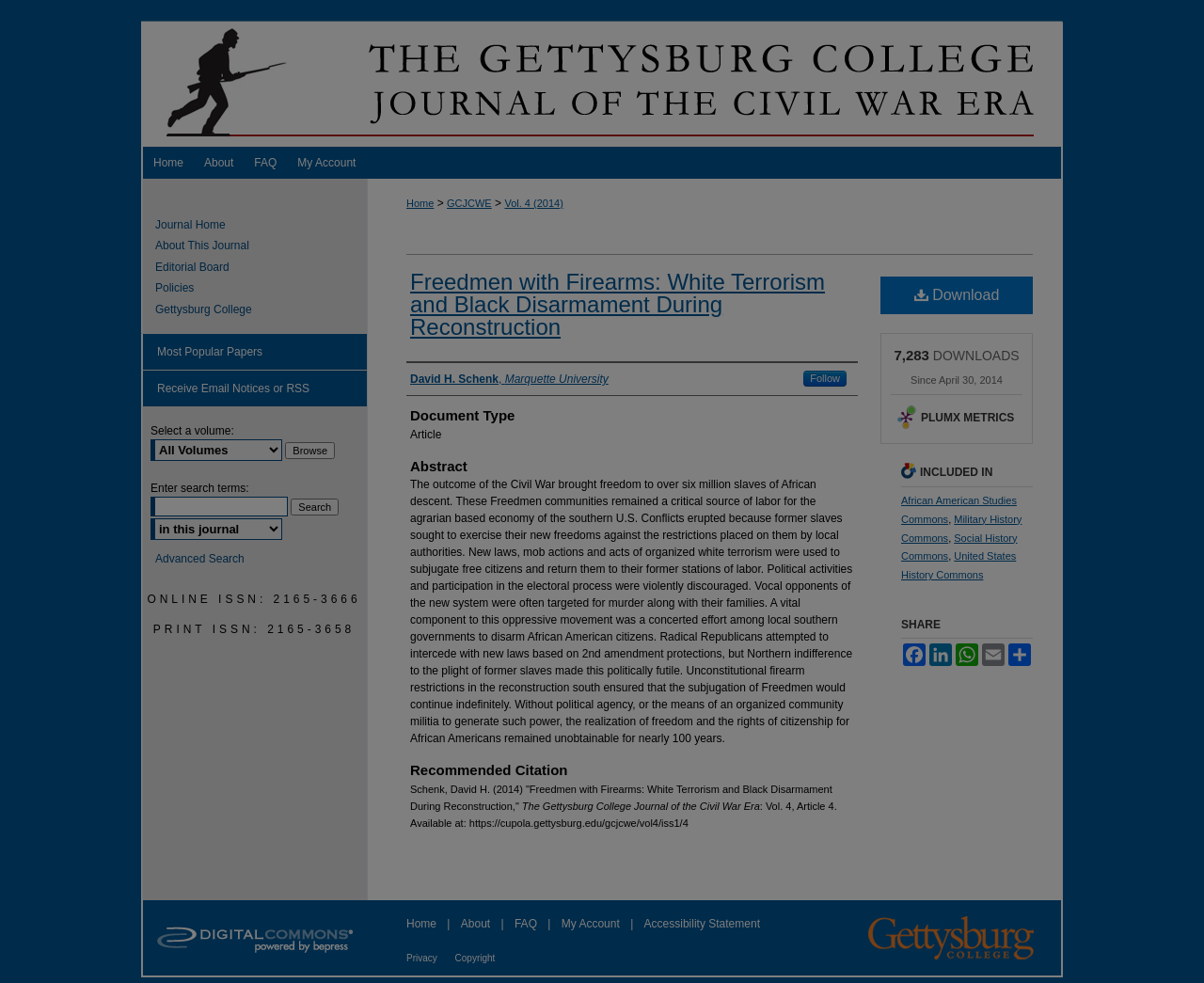Determine the bounding box for the described UI element: "Receive Email Notices or RSS".

[0.117, 0.377, 0.305, 0.414]